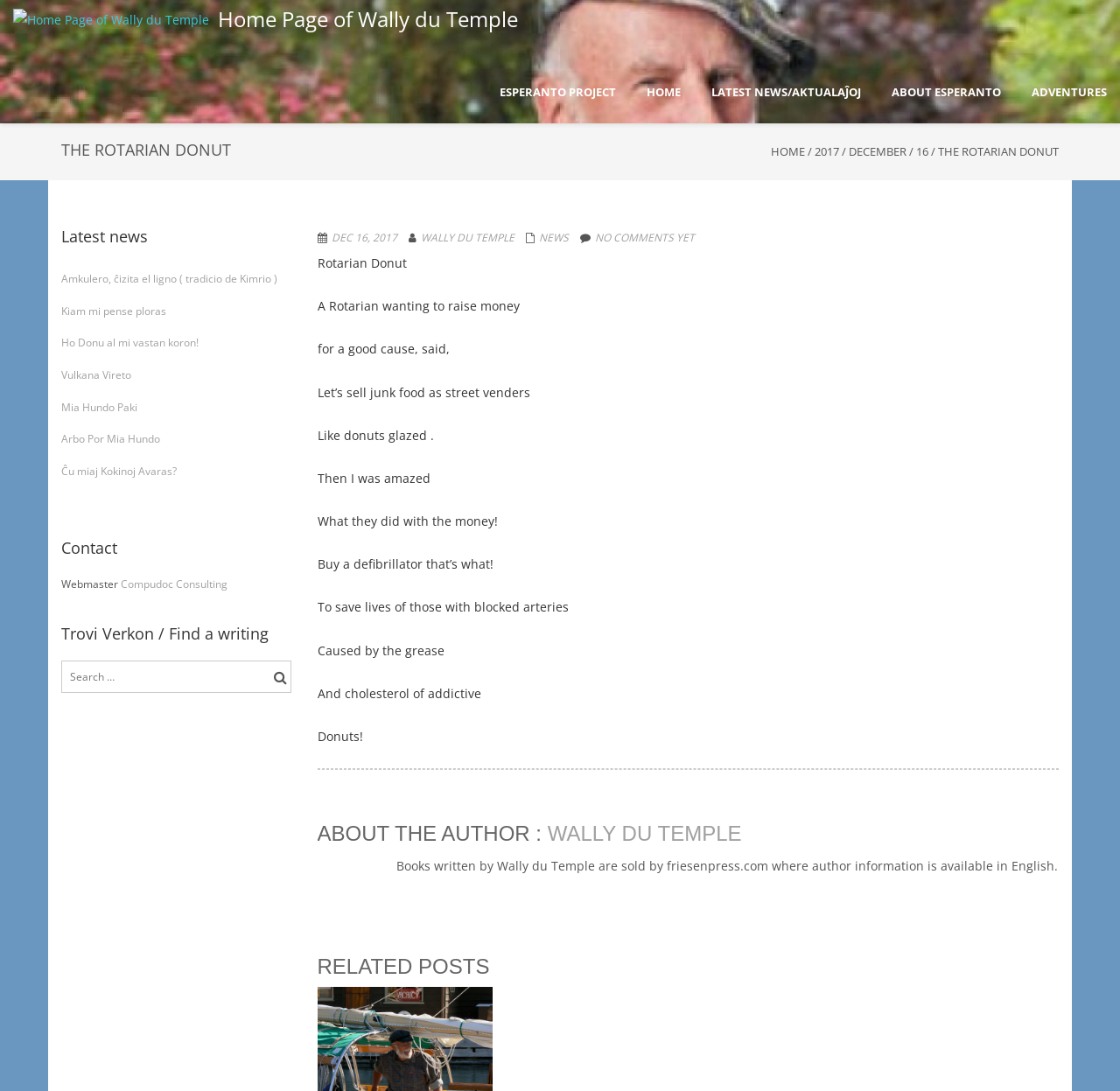What is the language of the books written by Wally du Temple?
Using the image provided, answer with just one word or phrase.

English